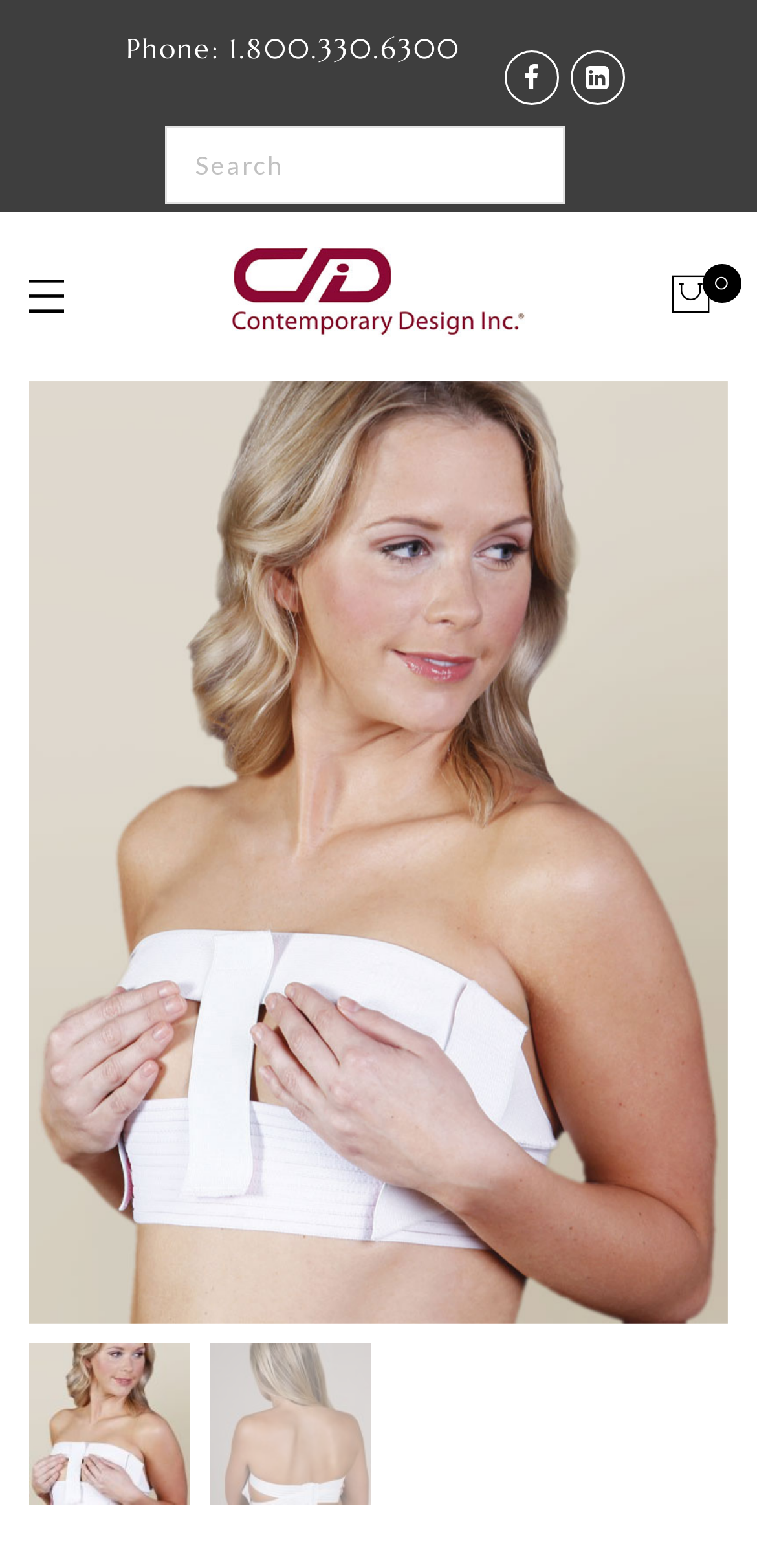What is the text on the previous button?
Carefully analyze the image and provide a thorough answer to the question.

I found the text on the previous button by looking at the StaticText element with the text 'PREVIOUS' which is a child element of the button with the bounding box coordinate of [0.095, 0.497, 0.233, 0.564].